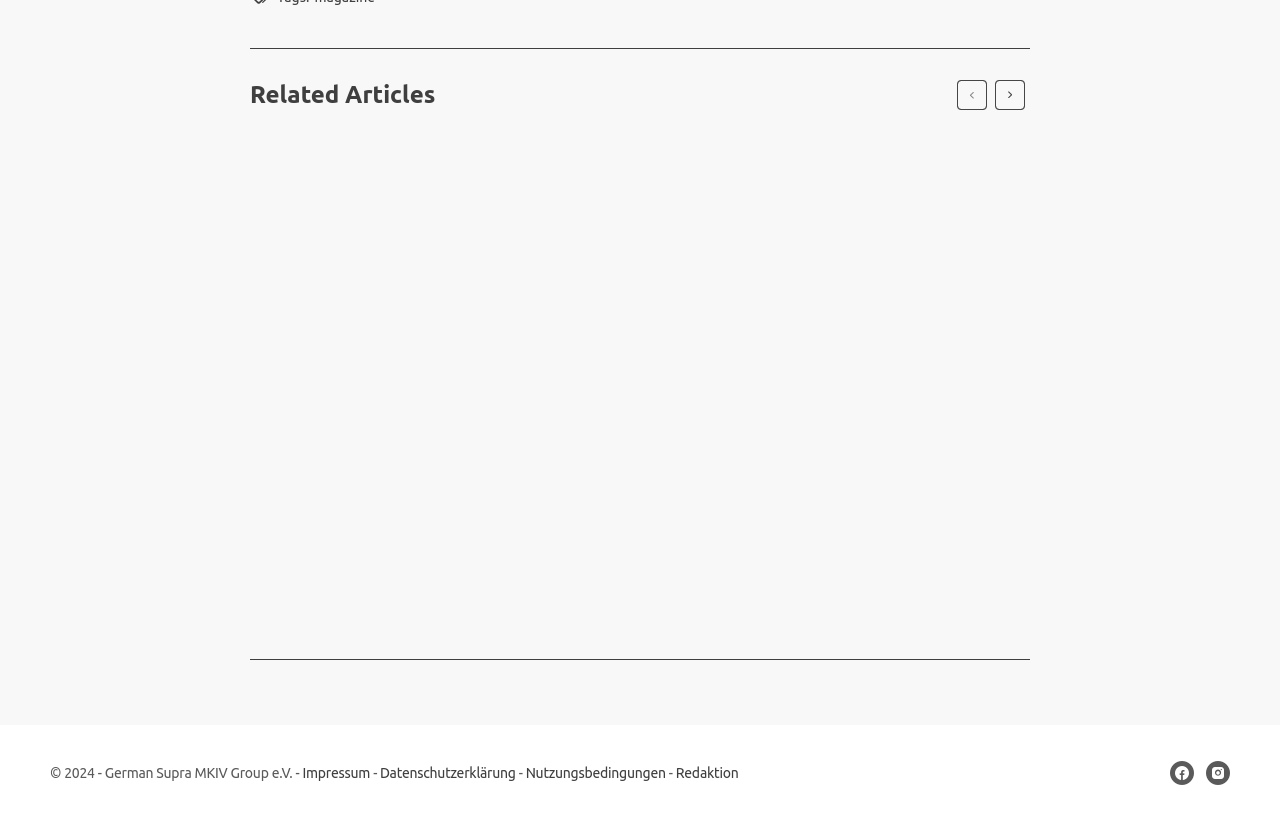Extract the bounding box coordinates for the UI element described as: "Japanfanatic".

[0.596, 0.63, 0.66, 0.649]